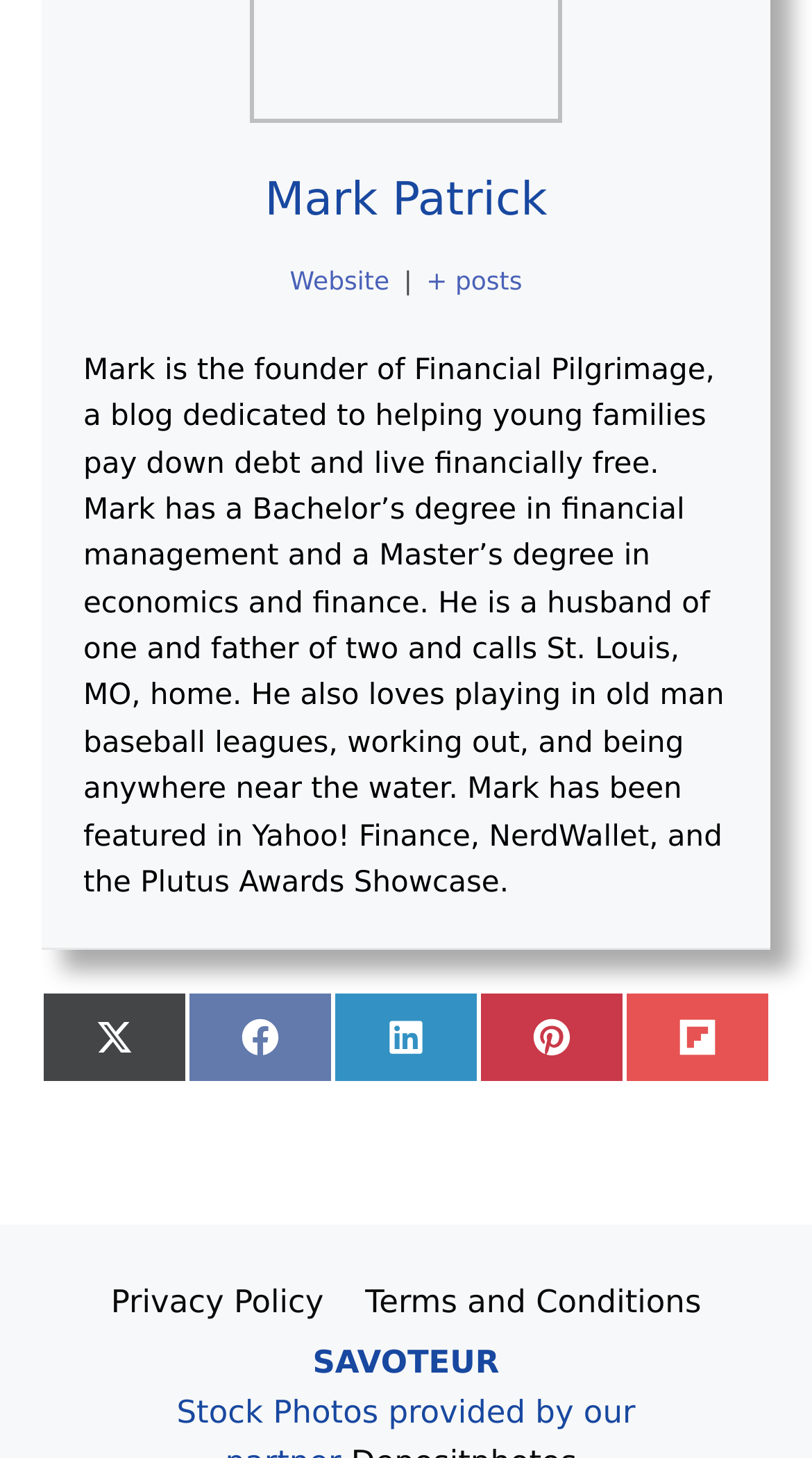What is the founder's name of Financial Pilgrimage?
Provide a detailed answer to the question using information from the image.

The answer can be found in the heading element which contains the text 'Mark Patrick'. This element is located at the top of the webpage and has a bounding box coordinate of [0.103, 0.113, 0.897, 0.163].